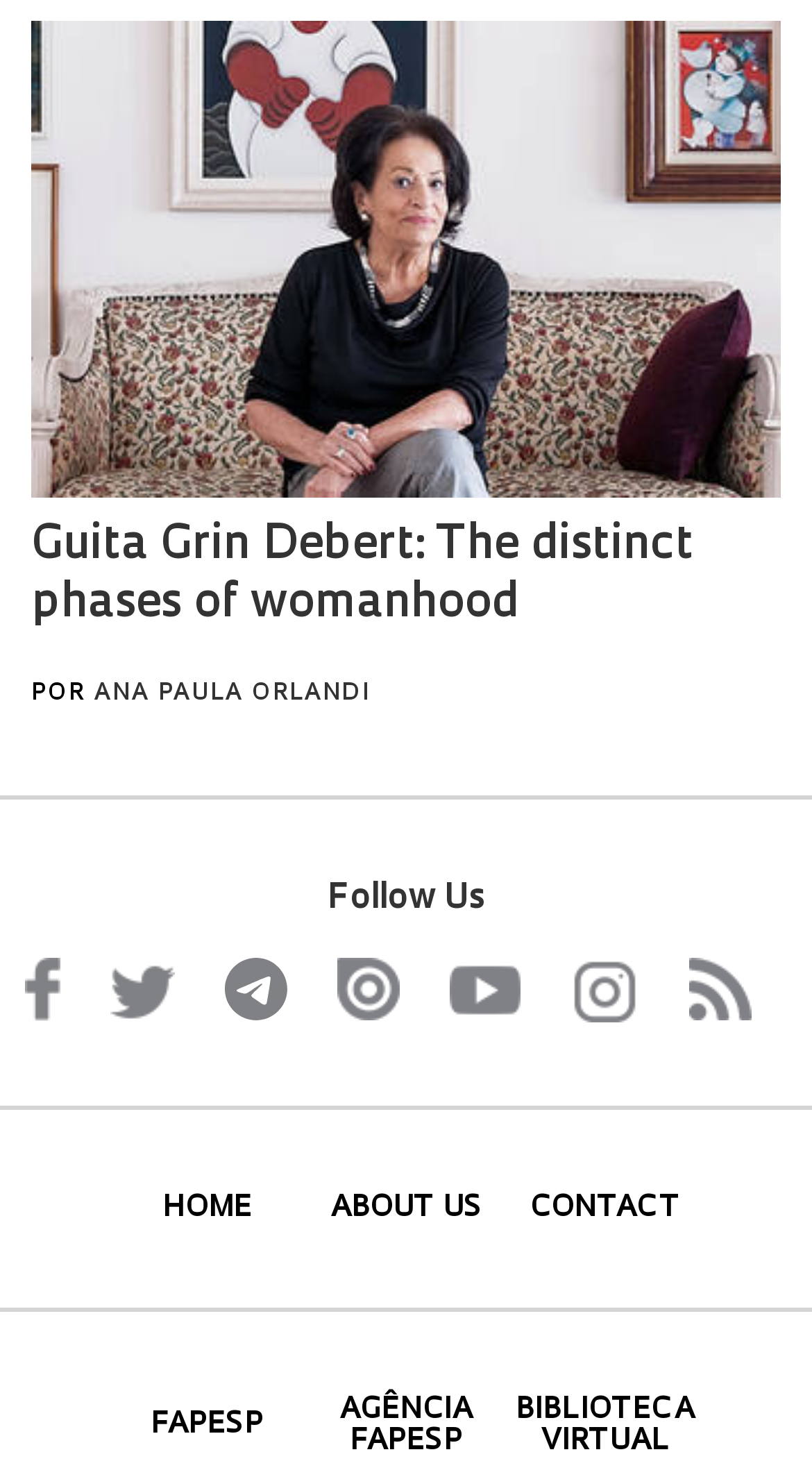Could you locate the bounding box coordinates for the section that should be clicked to accomplish this task: "View Expertise".

None